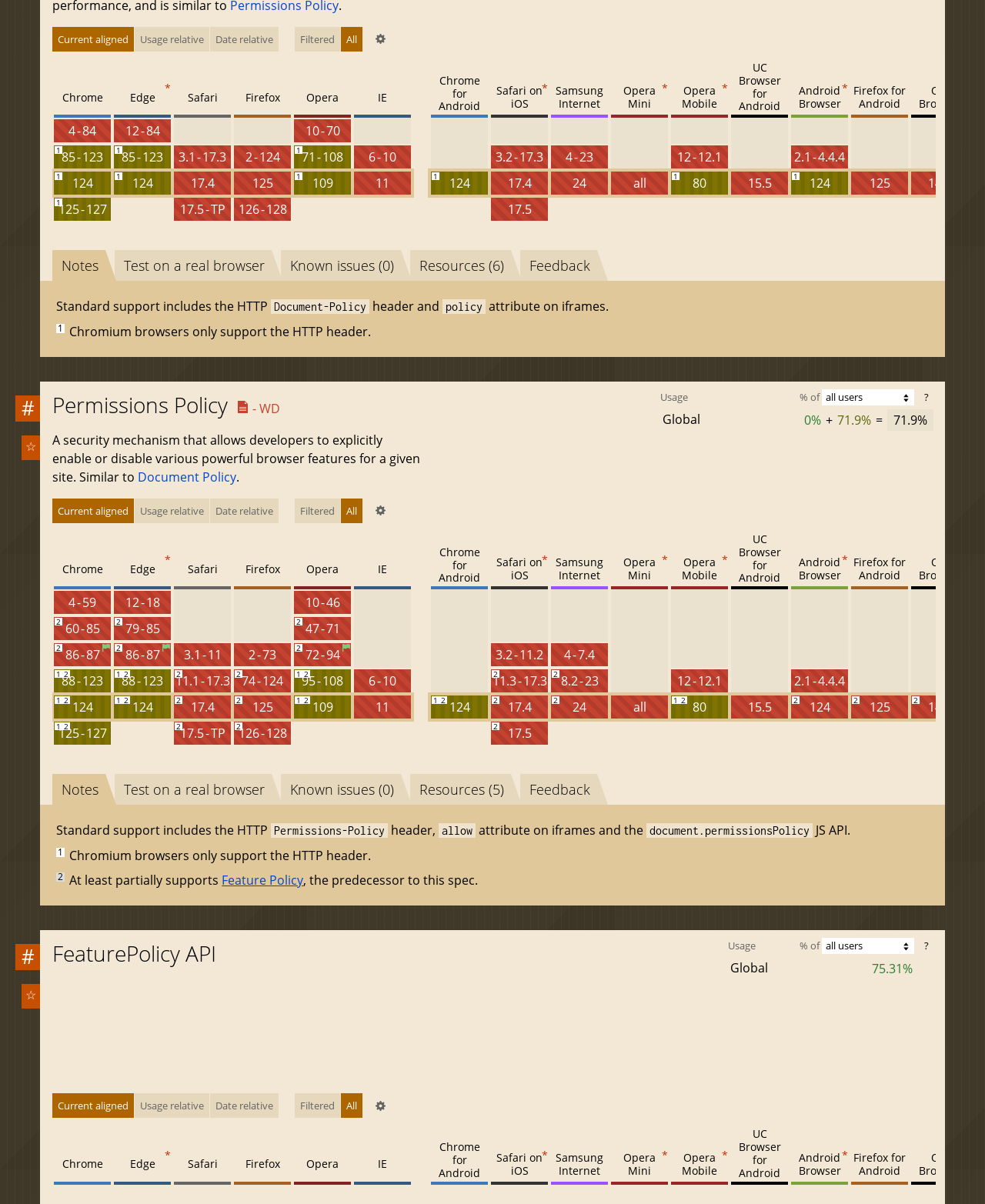Identify the bounding box coordinates for the region to click in order to carry out this instruction: "Follow the 'WD' link". Provide the coordinates using four float numbers between 0 and 1, formatted as [left, top, right, bottom].

[0.241, 0.332, 0.285, 0.346]